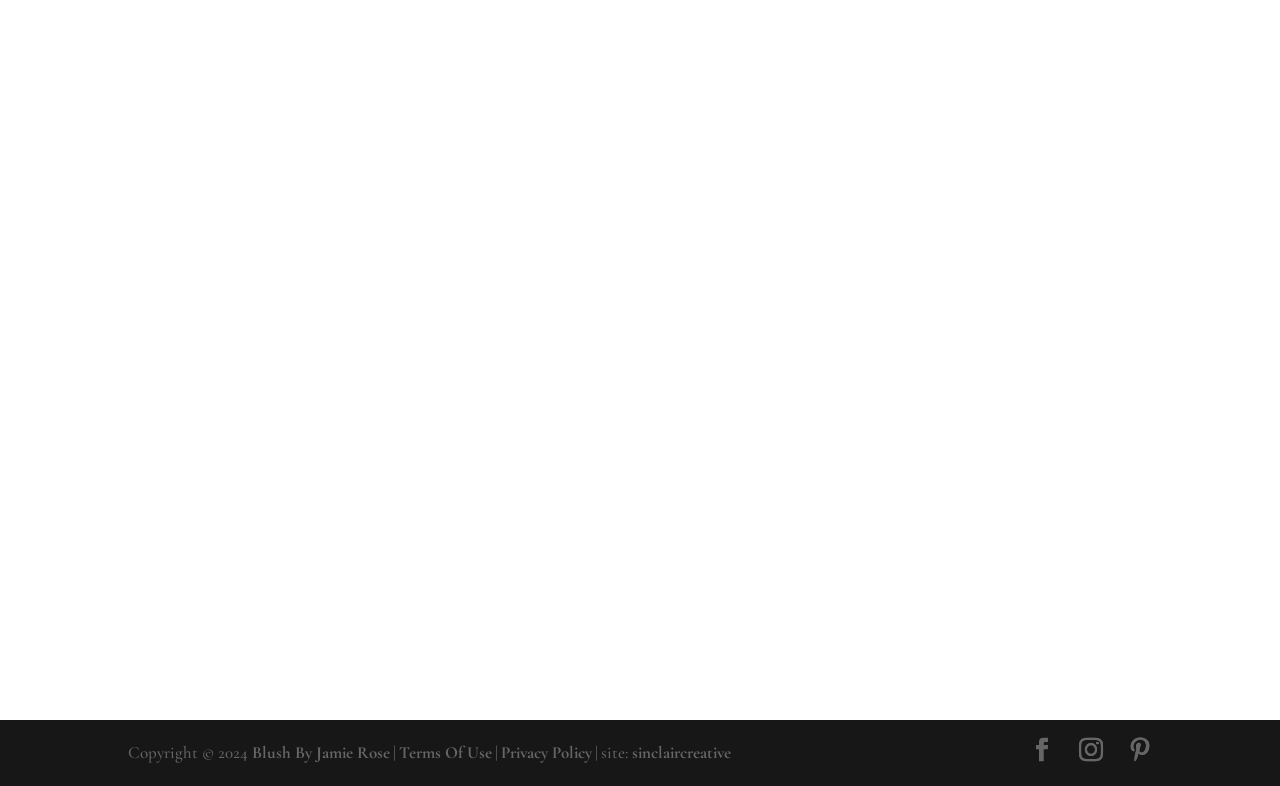Use a single word or phrase to answer the question:
What is the purpose of the links at the bottom?

Footer links